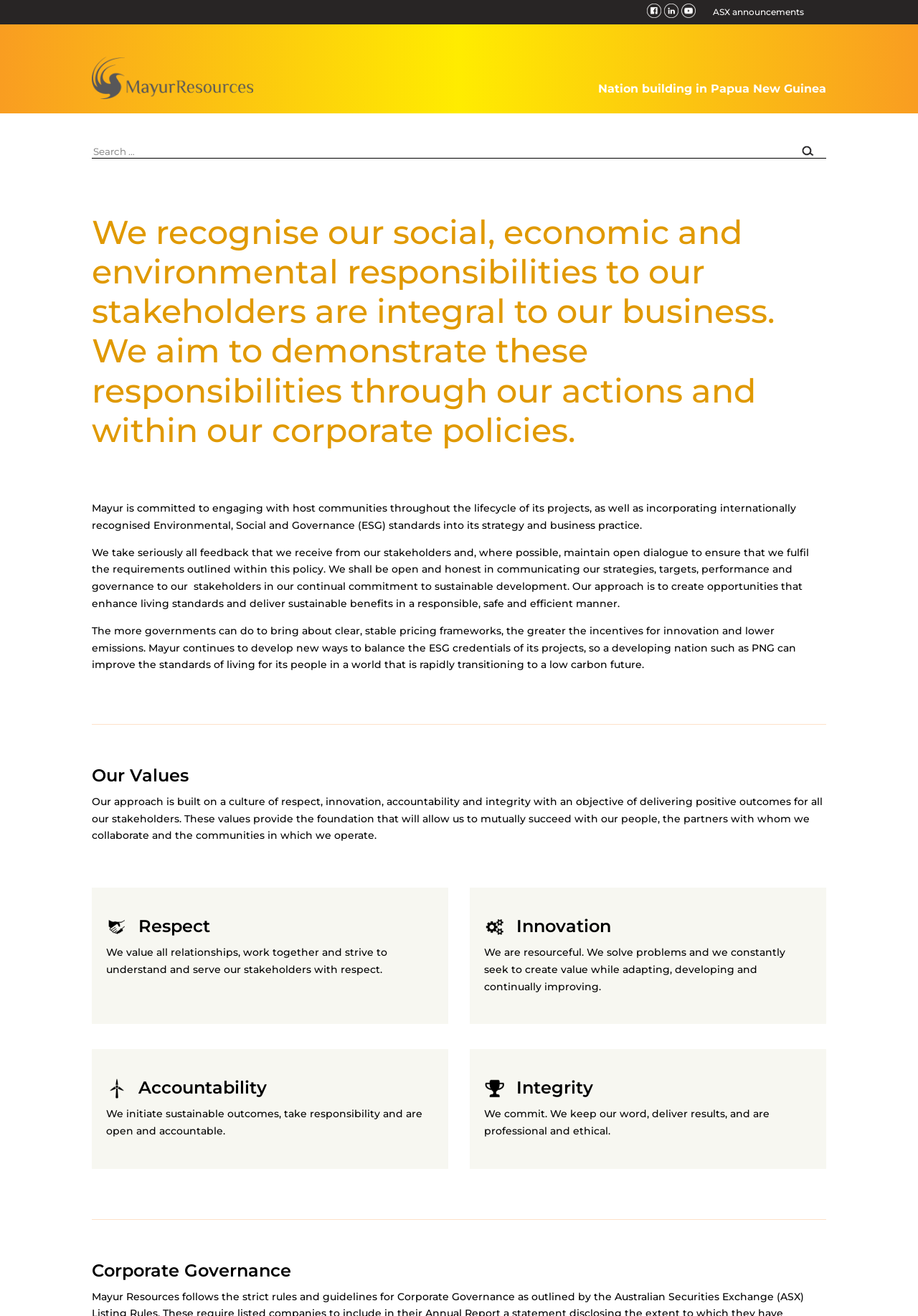What is the focus of Mayur Resources' corporate governance?
Kindly offer a comprehensive and detailed response to the question.

I analyzed the webpage content and found that Mayur Resources' corporate governance focuses on incorporating internationally recognized Environmental, Social and Governance (ESG) standards into its strategy and business practice.